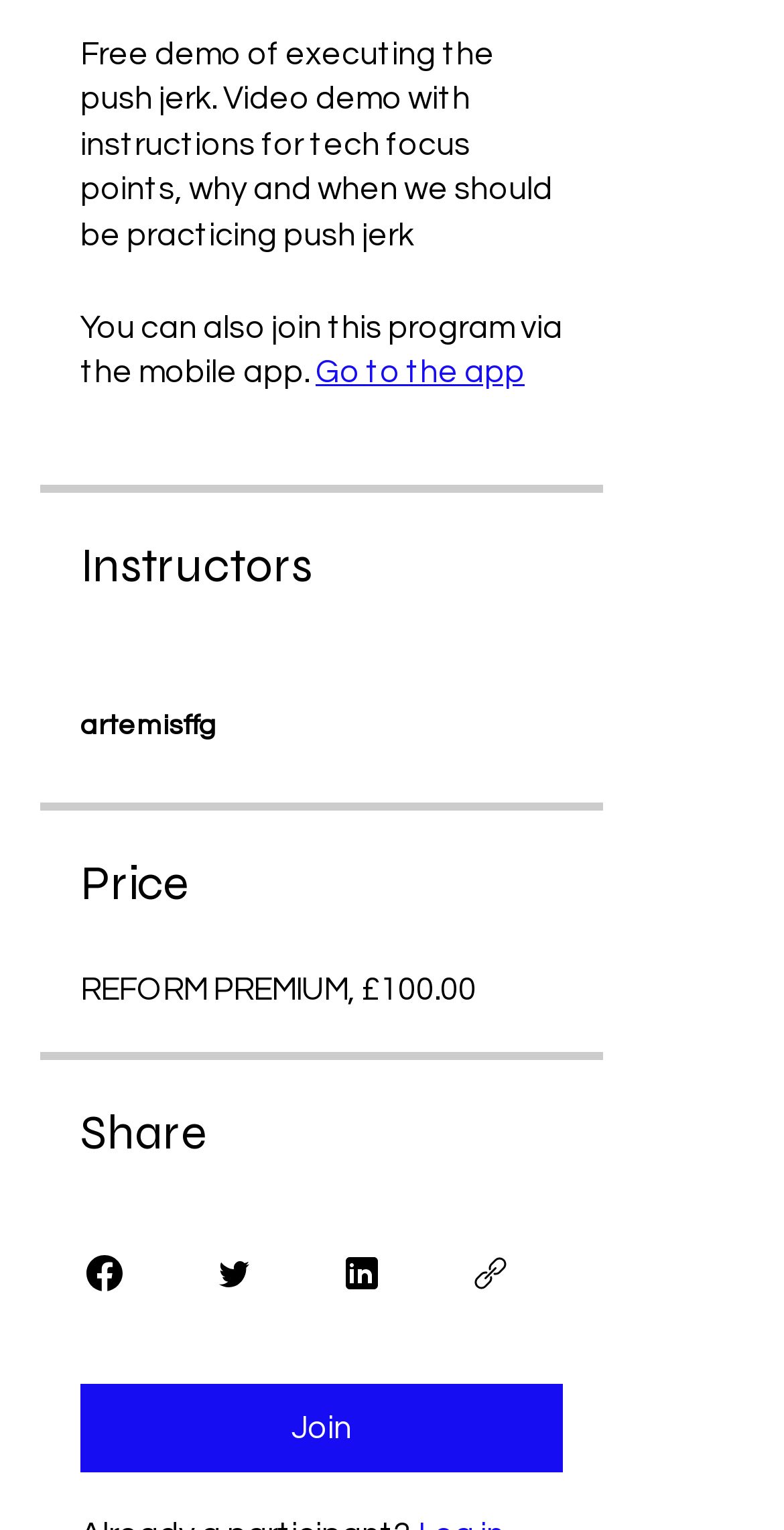Provide a brief response in the form of a single word or phrase:
What is the name of the instructor?

artemisffg